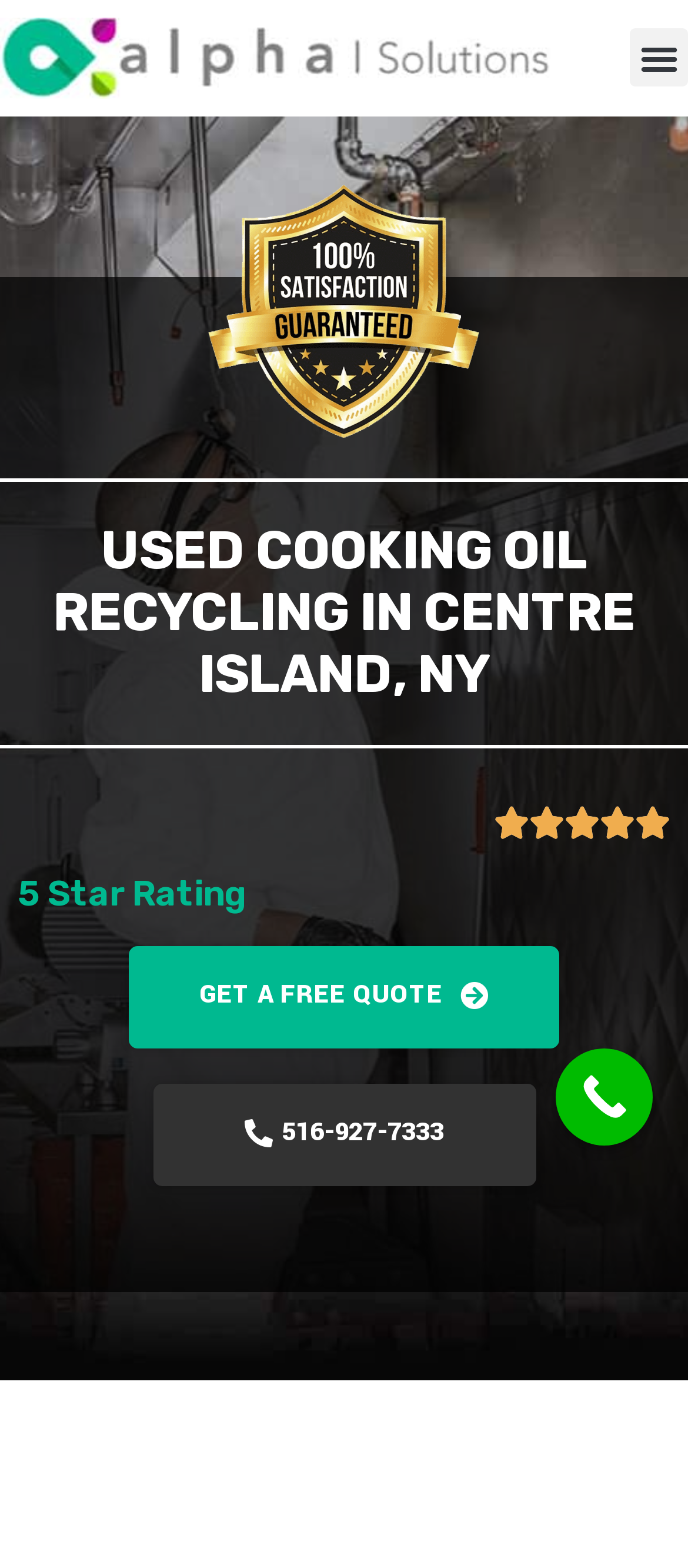Calculate the bounding box coordinates of the UI element given the description: "GET A FREE QUOTE".

[0.187, 0.603, 0.813, 0.668]